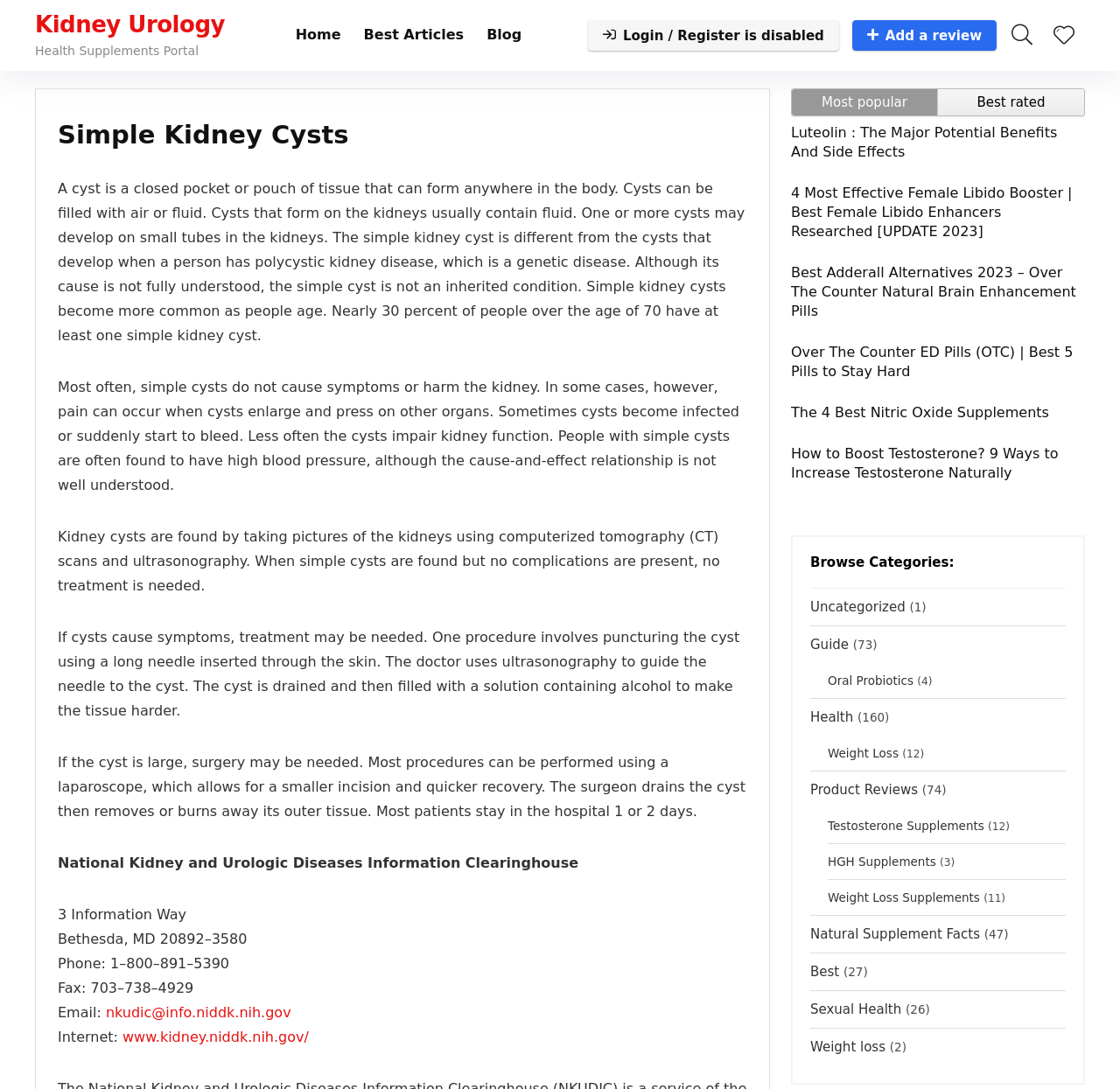Identify and provide the title of the webpage.

Simple Kidney Cysts